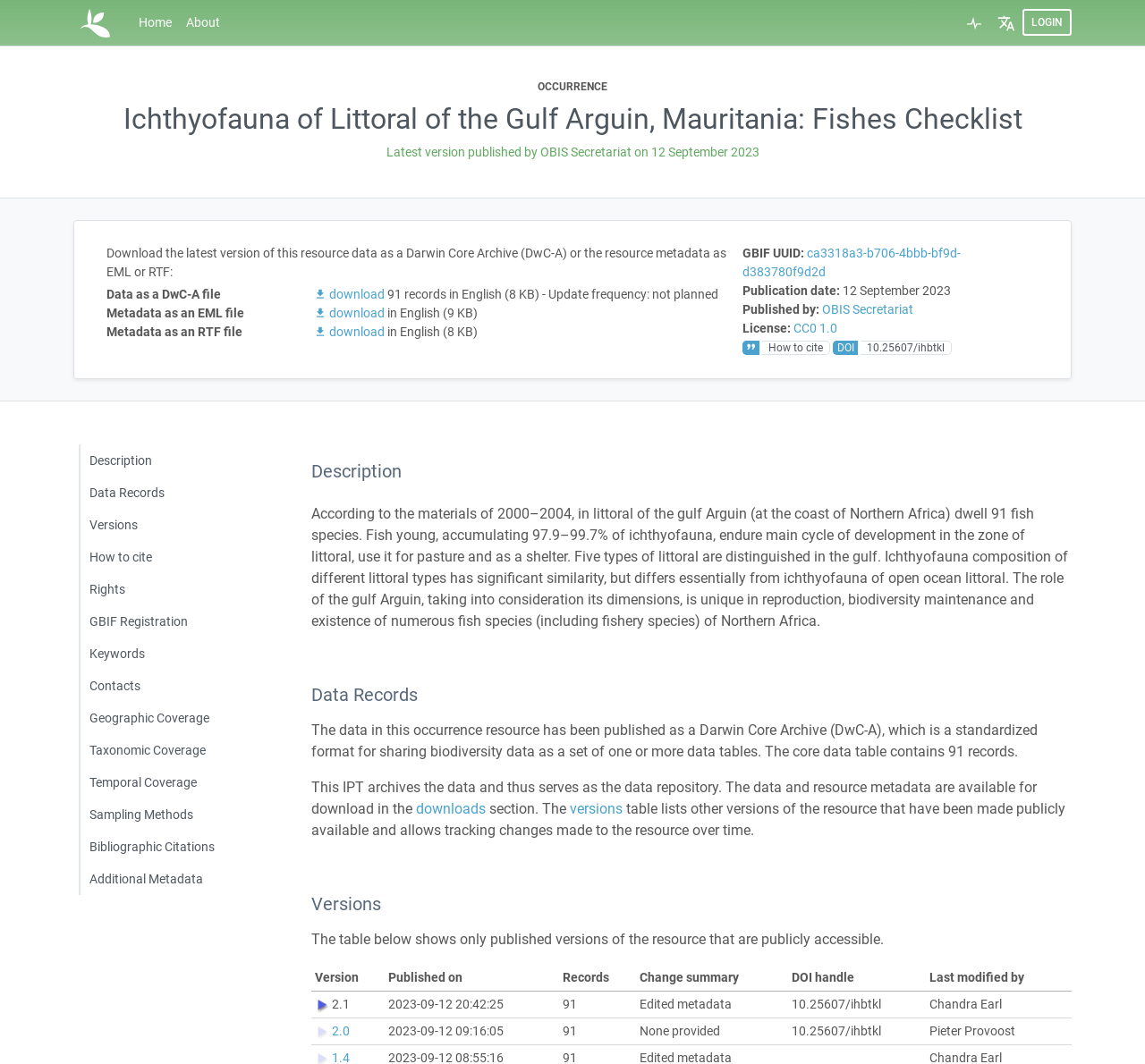What is the role of the Gulf Arguin in reproduction and biodiversity maintenance?
Please provide a single word or phrase as your answer based on the screenshot.

Unique